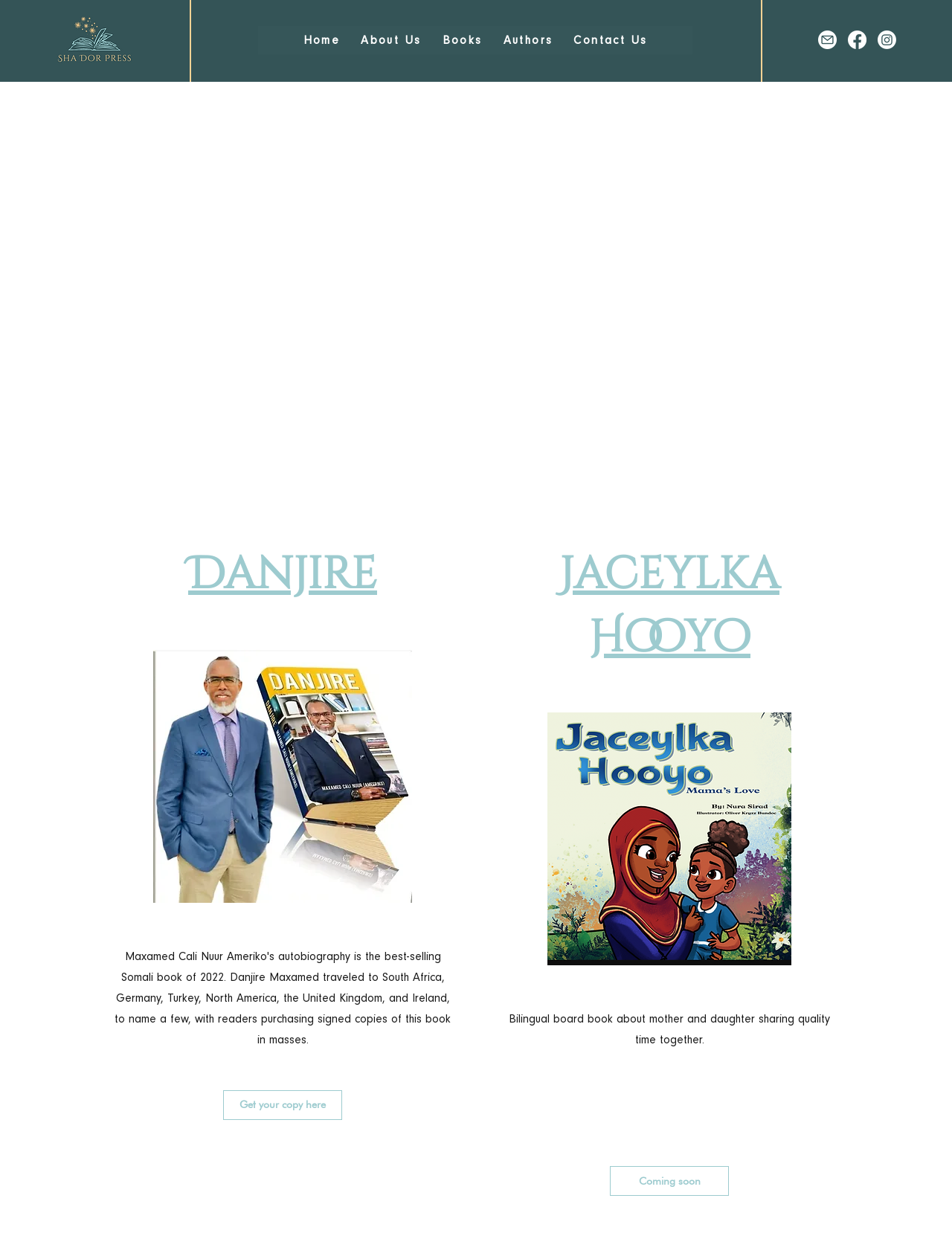Can you find the bounding box coordinates of the area I should click to execute the following instruction: "Click on Home"?

[0.311, 0.021, 0.365, 0.044]